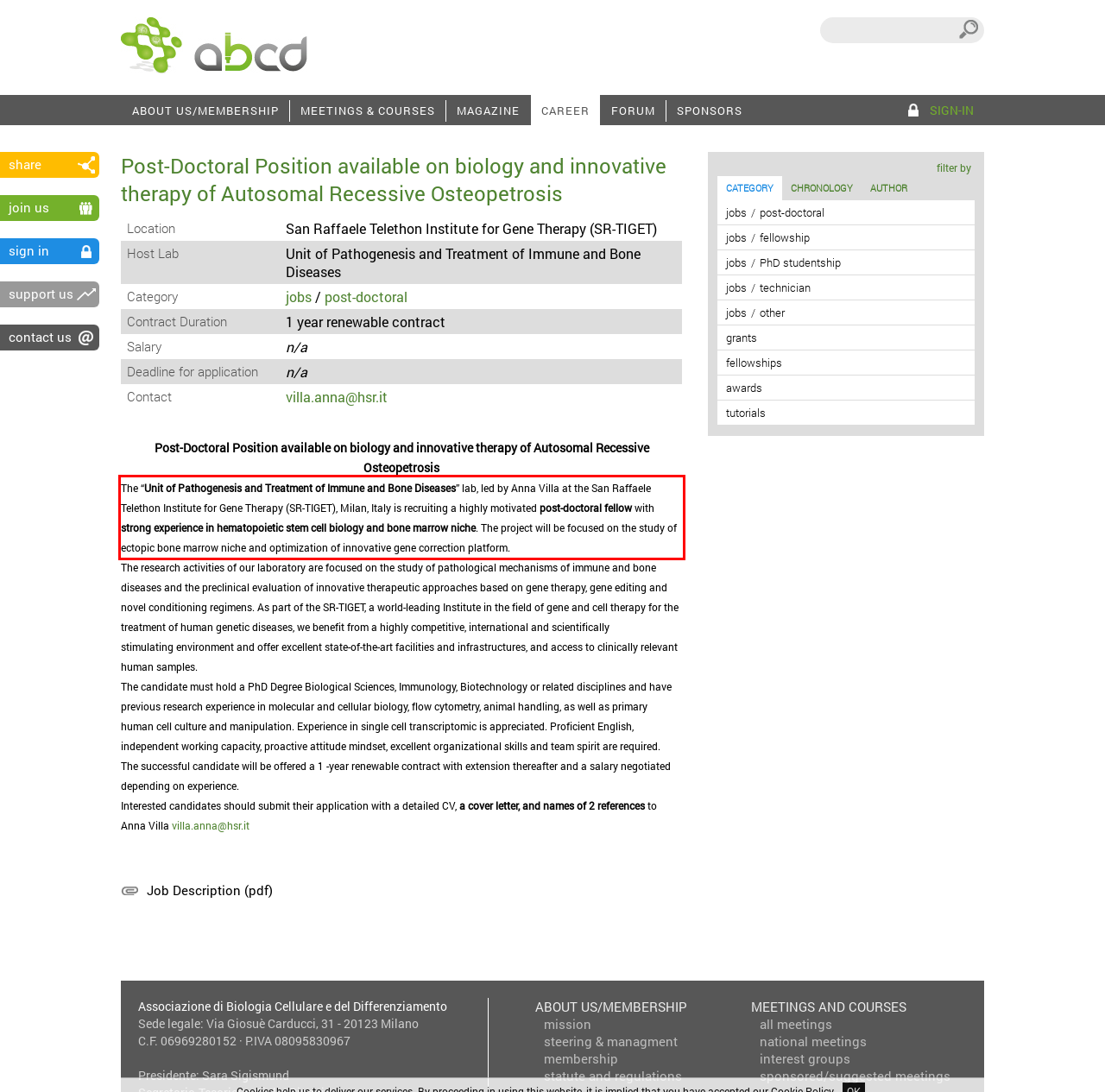Given a screenshot of a webpage with a red bounding box, extract the text content from the UI element inside the red bounding box.

The “Unit of Pathogenesis and Treatment of Immune and Bone Diseases” lab, led by Anna Villa at the San Raffaele Telethon Institute for Gene Therapy (SR-TIGET), Milan, Italy is recruiting a highly motivated post-doctoral fellow with strong experience in hematopoietic stem cell biology and bone marrow niche. The project will be focused on the study of ectopic bone marrow niche and optimization of innovative gene correction platform.